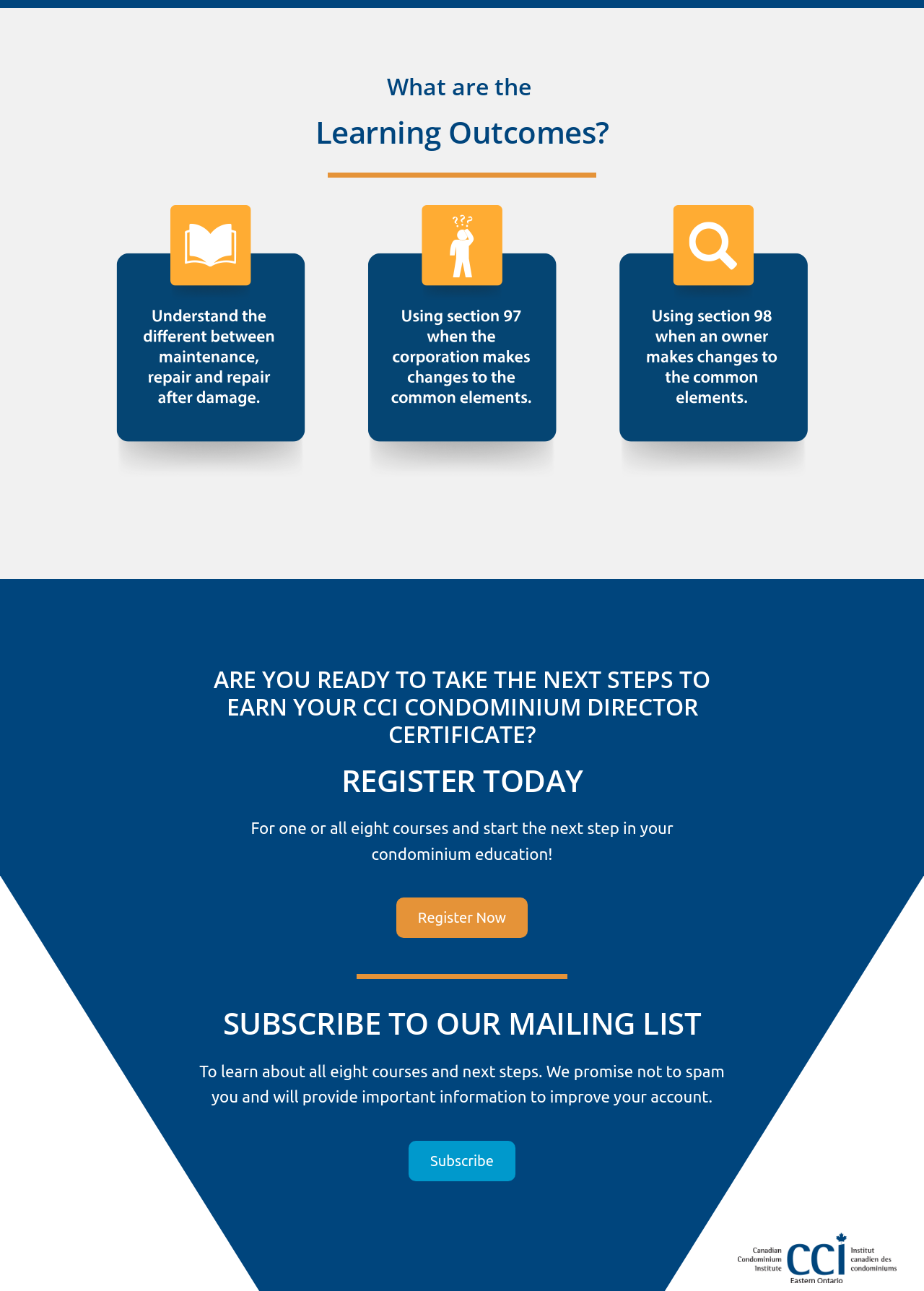What is the purpose of the image on the webpage?
Provide a short answer using one word or a brief phrase based on the image.

To illustrate steps